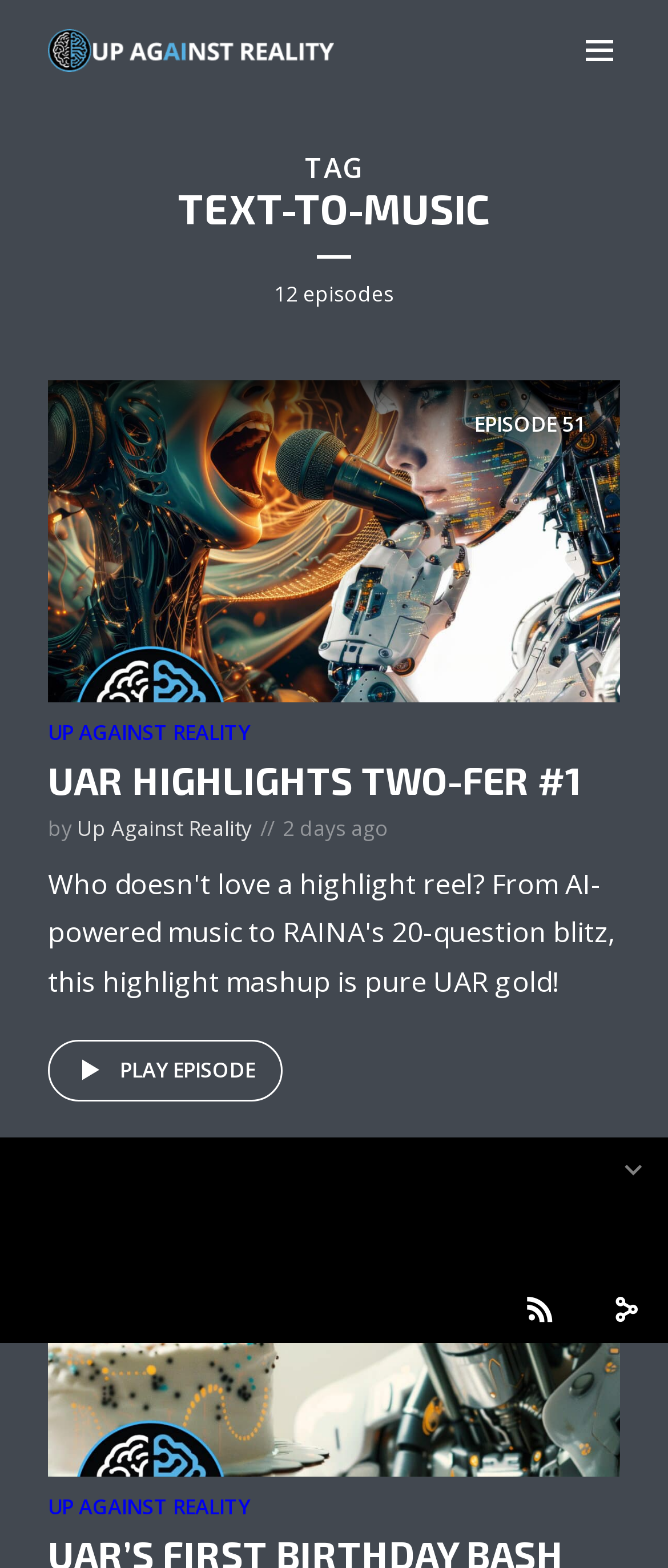What is the purpose of the button? Please answer the question using a single word or phrase based on the image.

Subscribe